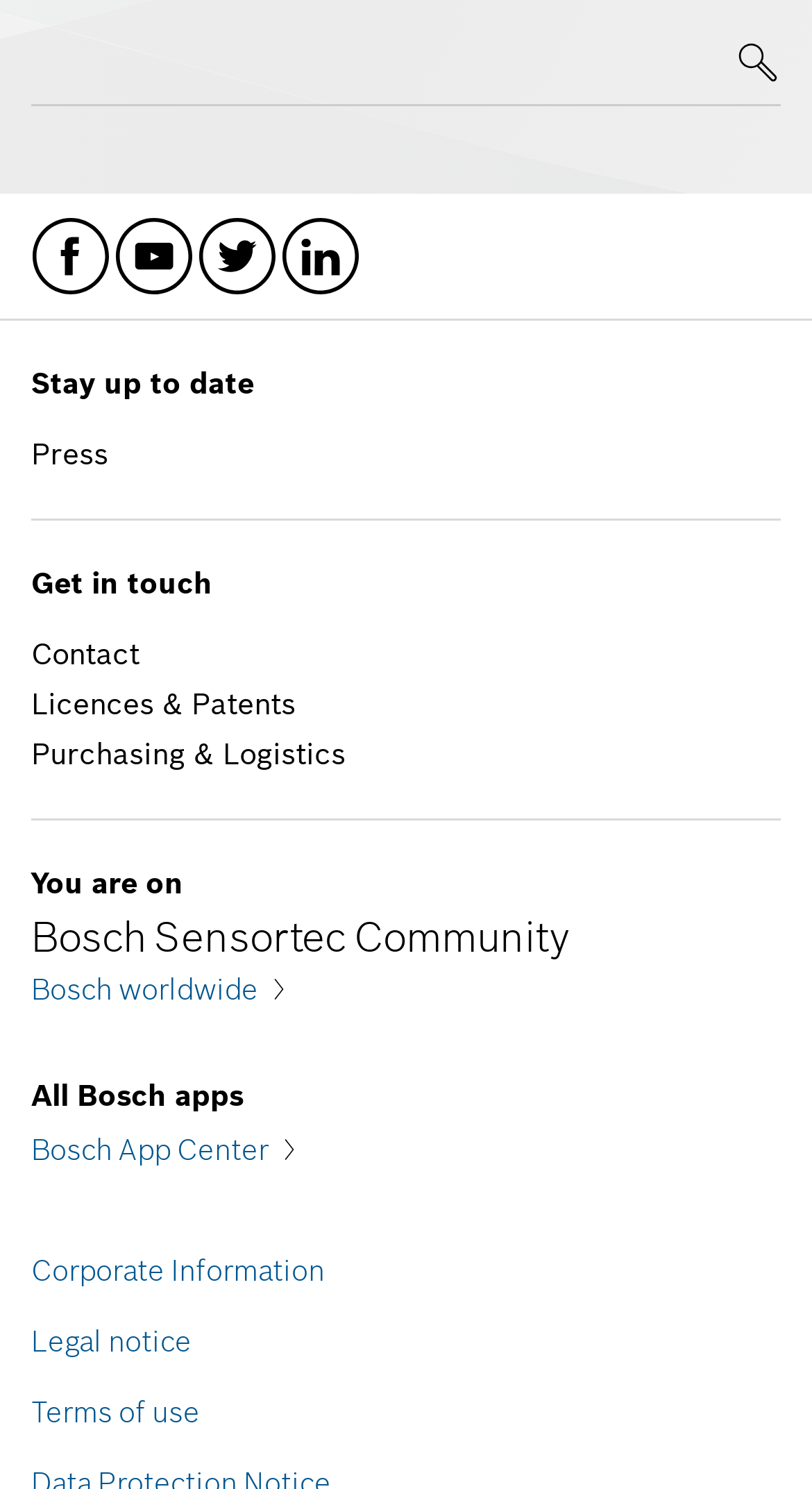Using the description "Bosch App Center Icon forward-right", predict the bounding box of the relevant HTML element.

[0.038, 0.758, 0.962, 0.787]